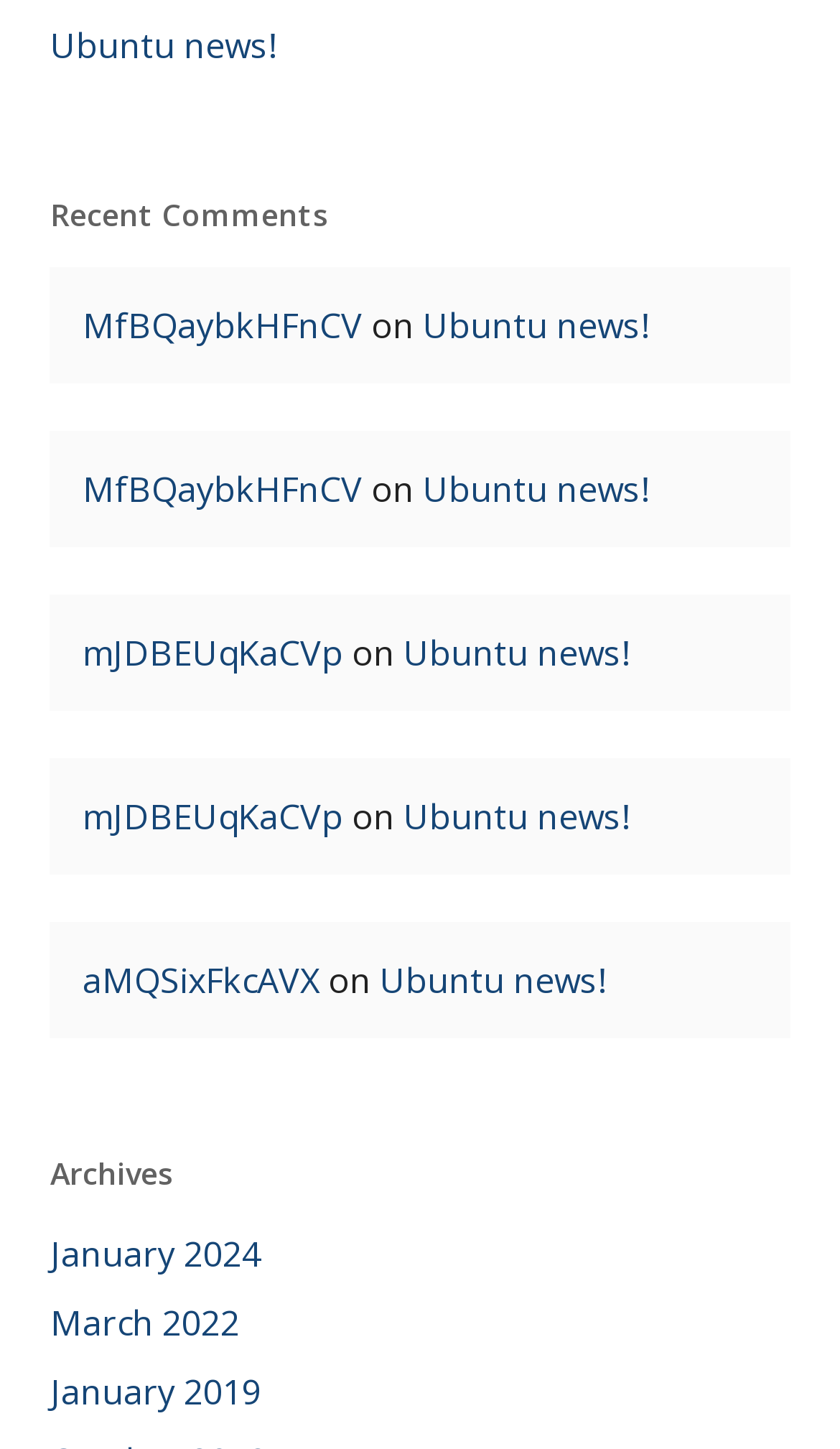Please find the bounding box coordinates for the clickable element needed to perform this instruction: "visit Ubuntu news".

[0.06, 0.014, 0.94, 0.049]